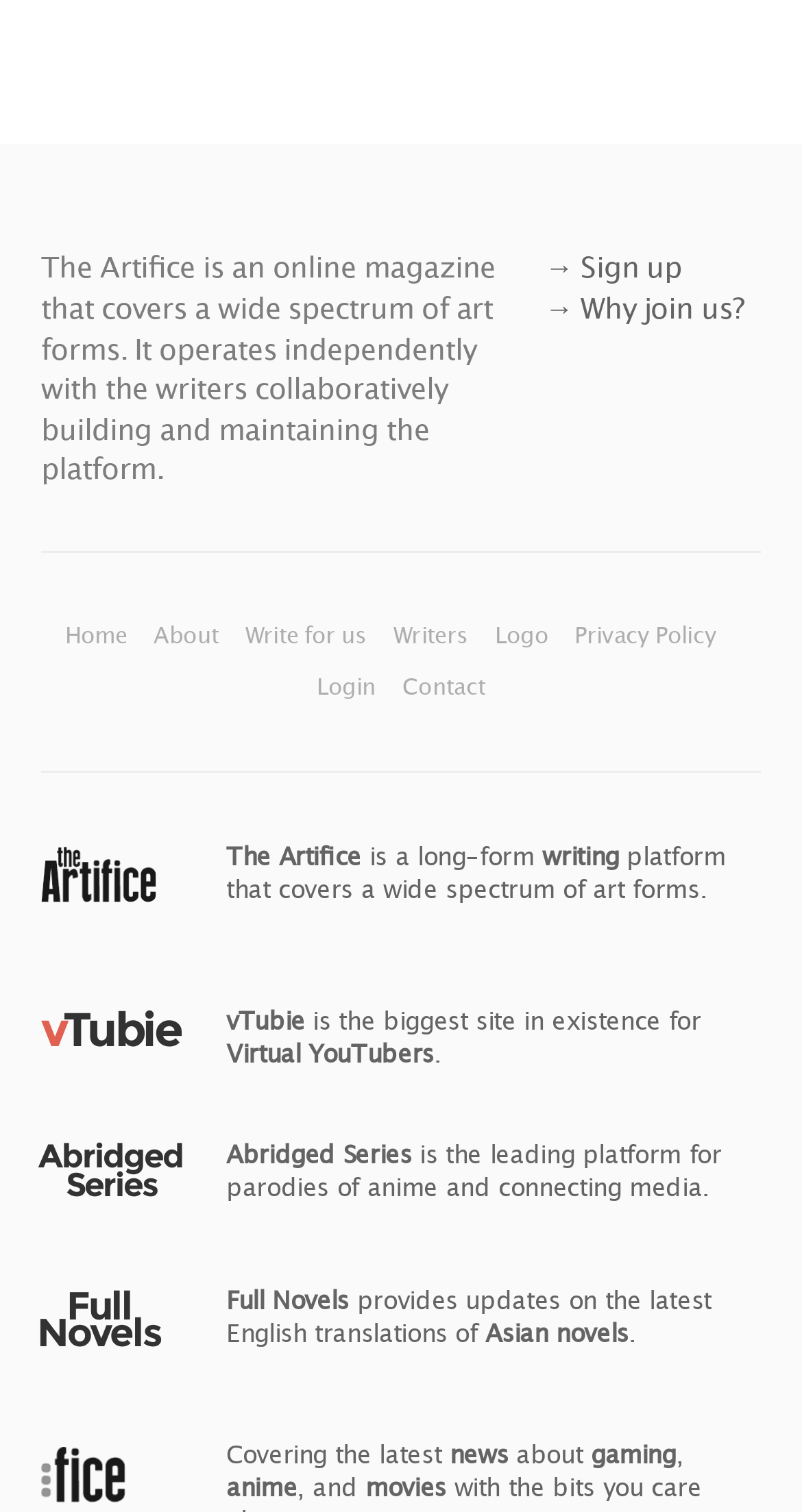Please find the bounding box coordinates for the clickable element needed to perform this instruction: "Go to Home".

[0.081, 0.411, 0.165, 0.428]